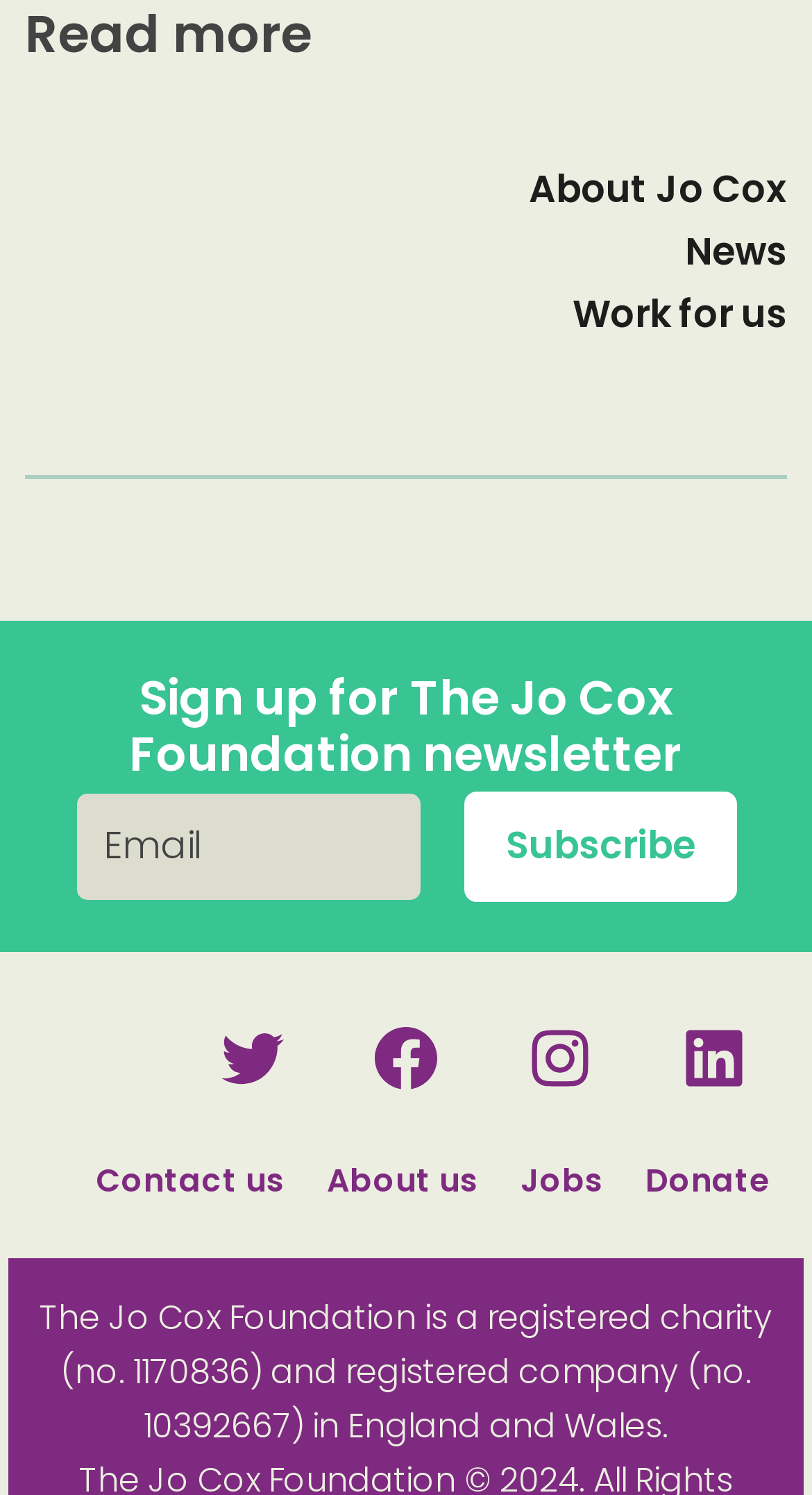What is the name of the person associated with this foundation?
Look at the screenshot and give a one-word or phrase answer.

Jo Cox